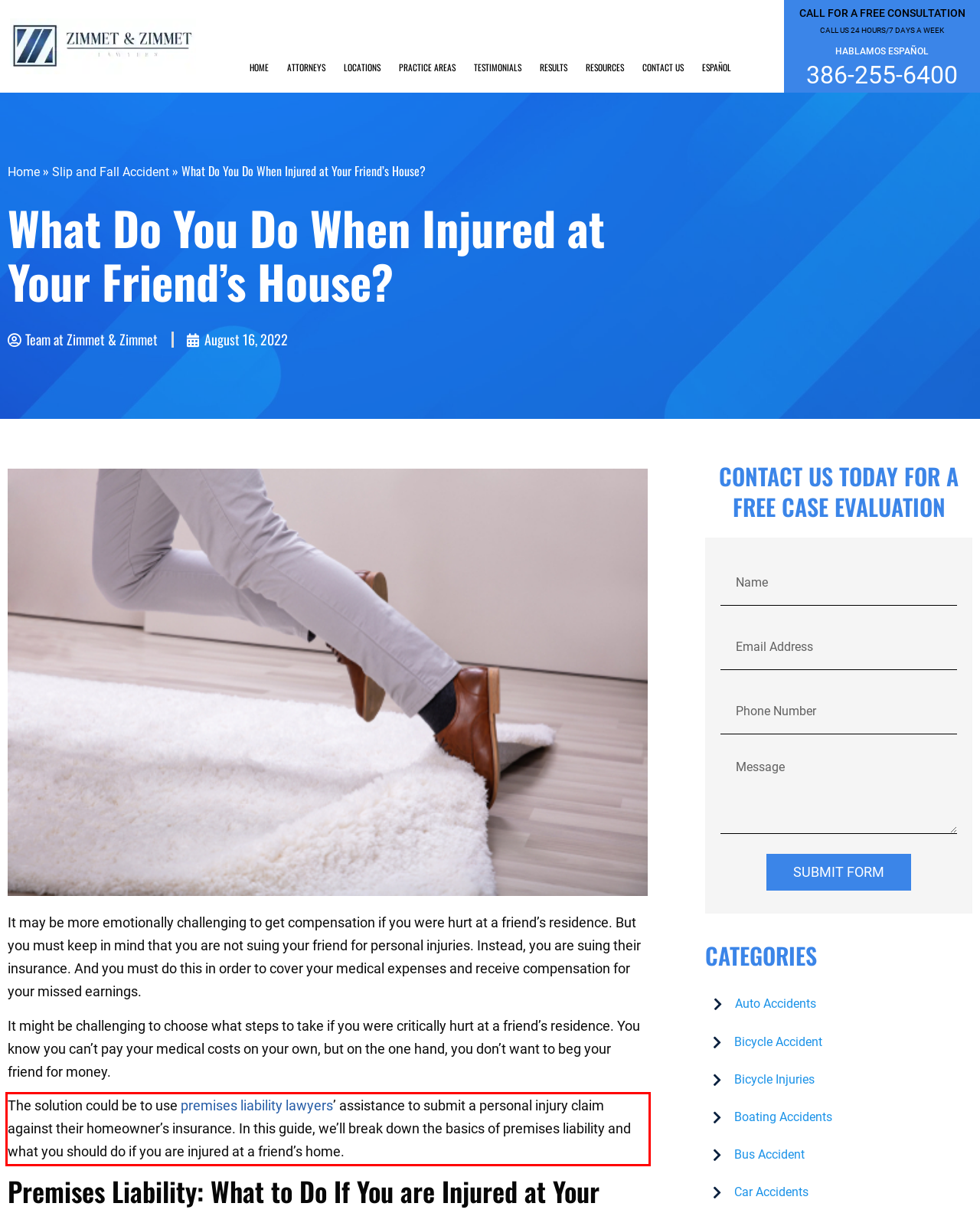Look at the webpage screenshot and recognize the text inside the red bounding box.

The solution could be to use premises liability lawyers’ assistance to submit a personal injury claim against their homeowner’s insurance. In this guide, we’ll break down the basics of premises liability and what you should do if you are injured at a friend’s home.